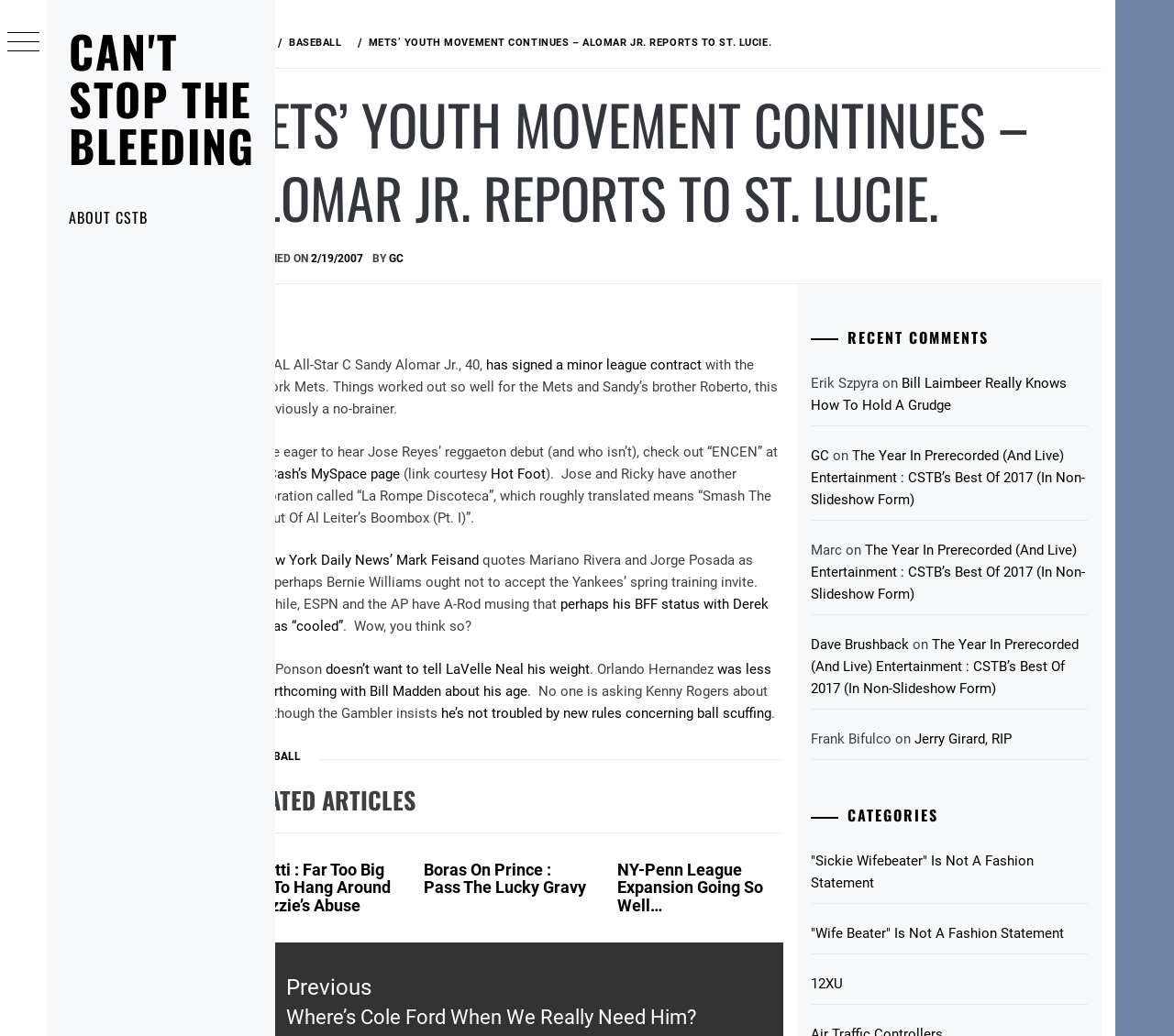What is the topic of the article?
Make sure to answer the question with a detailed and comprehensive explanation.

The article's title is 'Mets’ Youth Movement Continues – Alomar Jr. Reports To St. Lucie.', which indicates that the topic of the article is the Mets' youth movement.